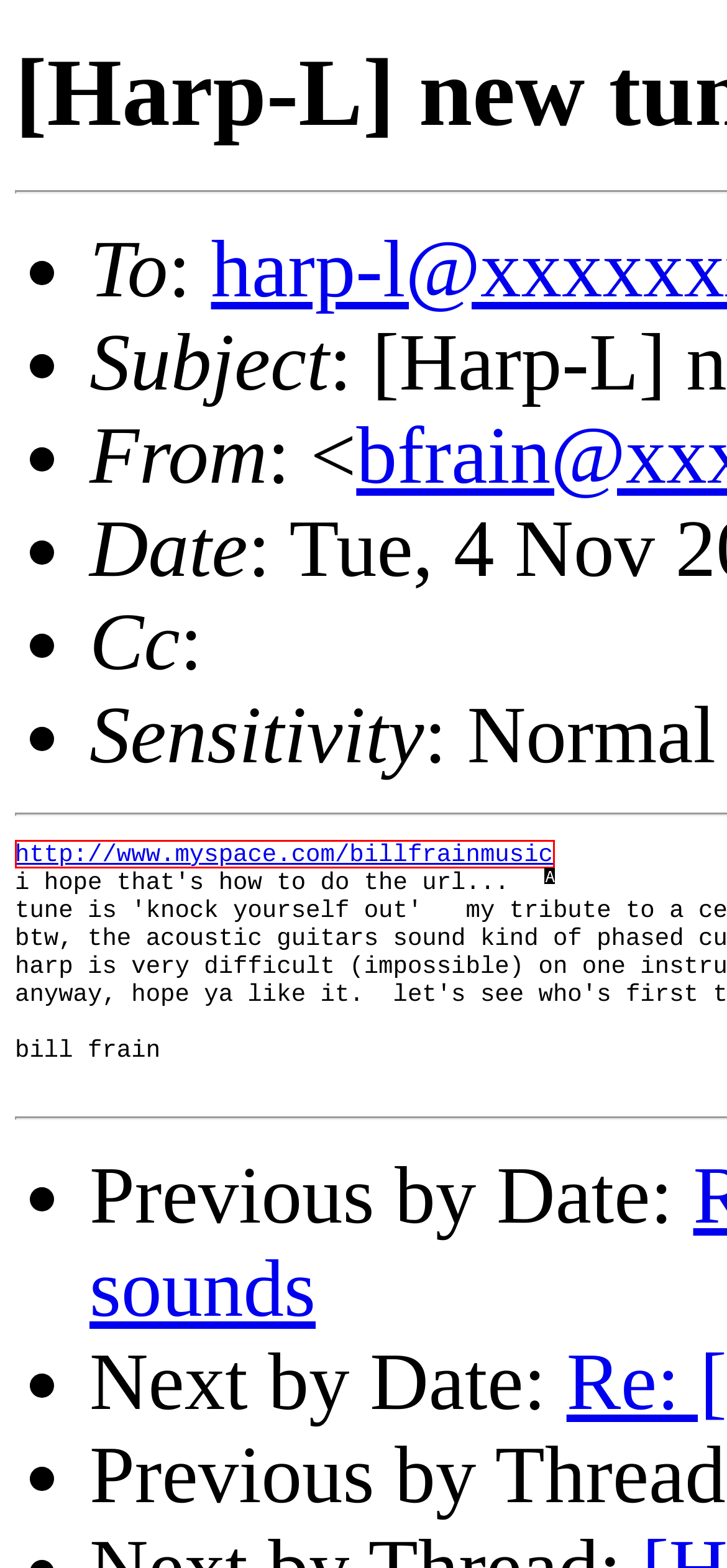Identify which HTML element aligns with the description: http://www.myspace.com/billfrainmusic
Answer using the letter of the correct choice from the options available.

A